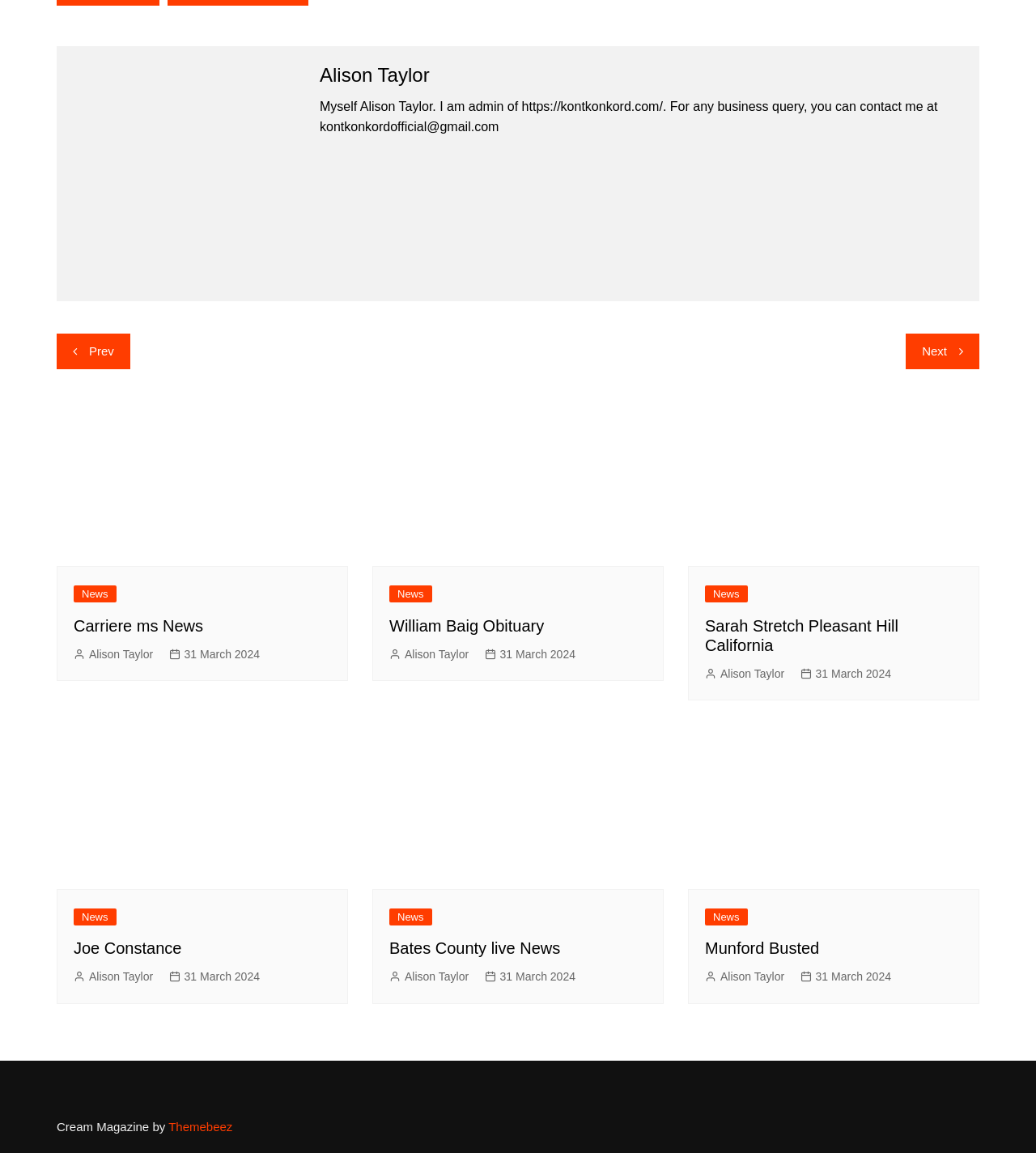Using the details in the image, give a detailed response to the question below:
How many news articles are displayed?

There are six news articles displayed on the webpage, each with a heading, image, and links. The articles are arranged in a grid layout with three columns.